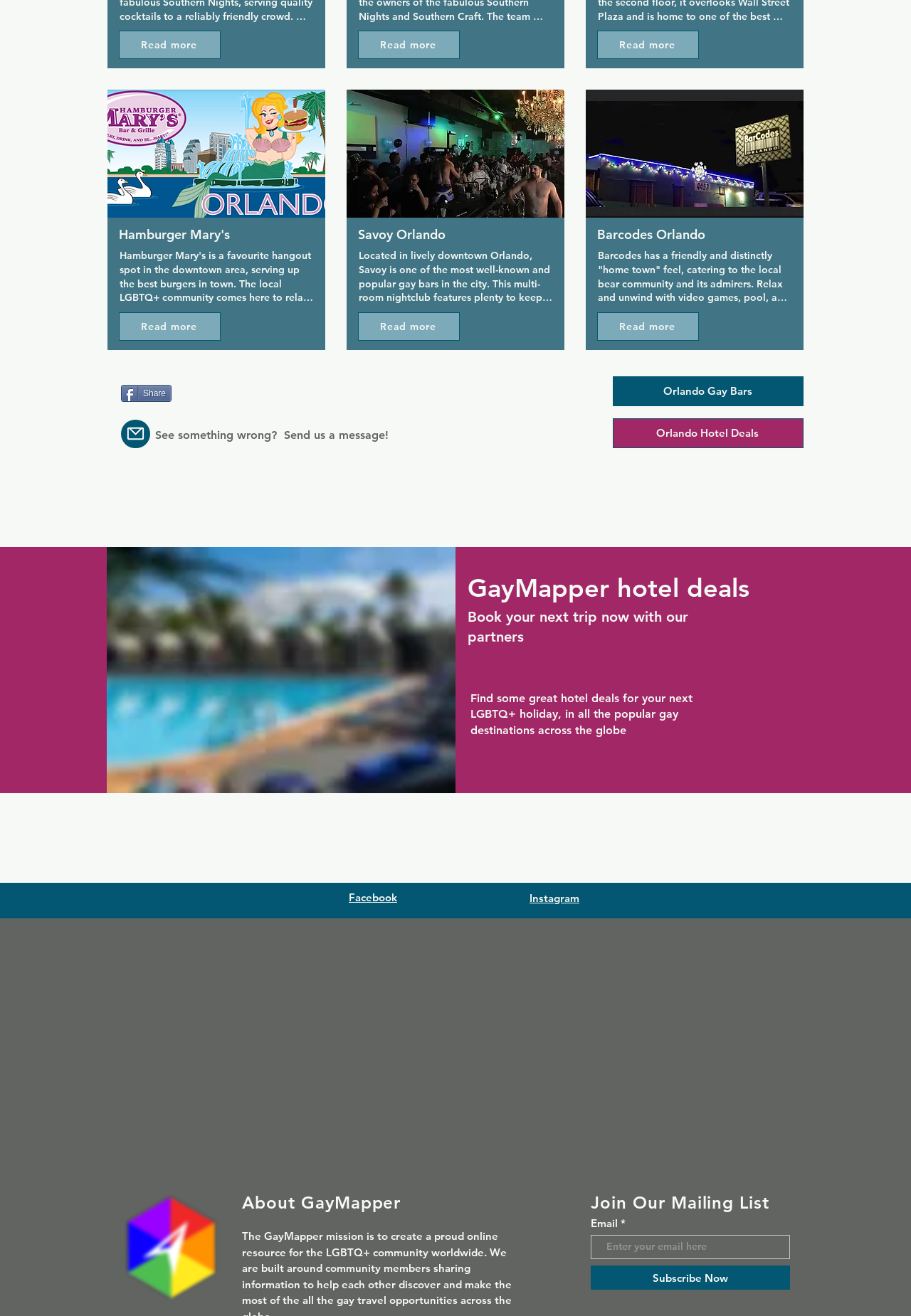Find the bounding box coordinates for the area that must be clicked to perform this action: "Click the 'Read more' button".

[0.131, 0.023, 0.195, 0.034]